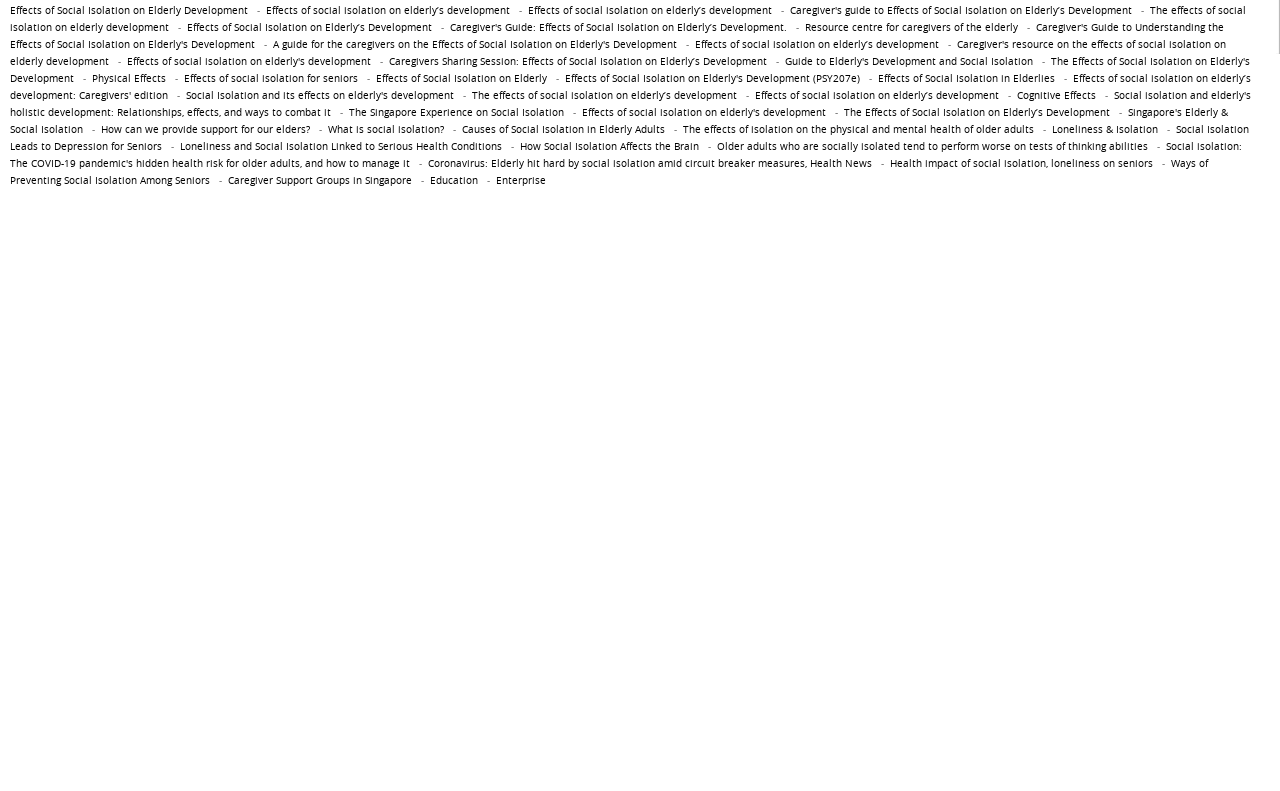What are the effects of social isolation on the elderly?
Please provide a comprehensive and detailed answer to the question.

Based on the webpage, social isolation can lead to physical and mental health problems in the elderly, including depression, cognitive decline, and increased risk of mortality. The webpage provides various sources and references to support this claim, including quotes from experts and research studies.